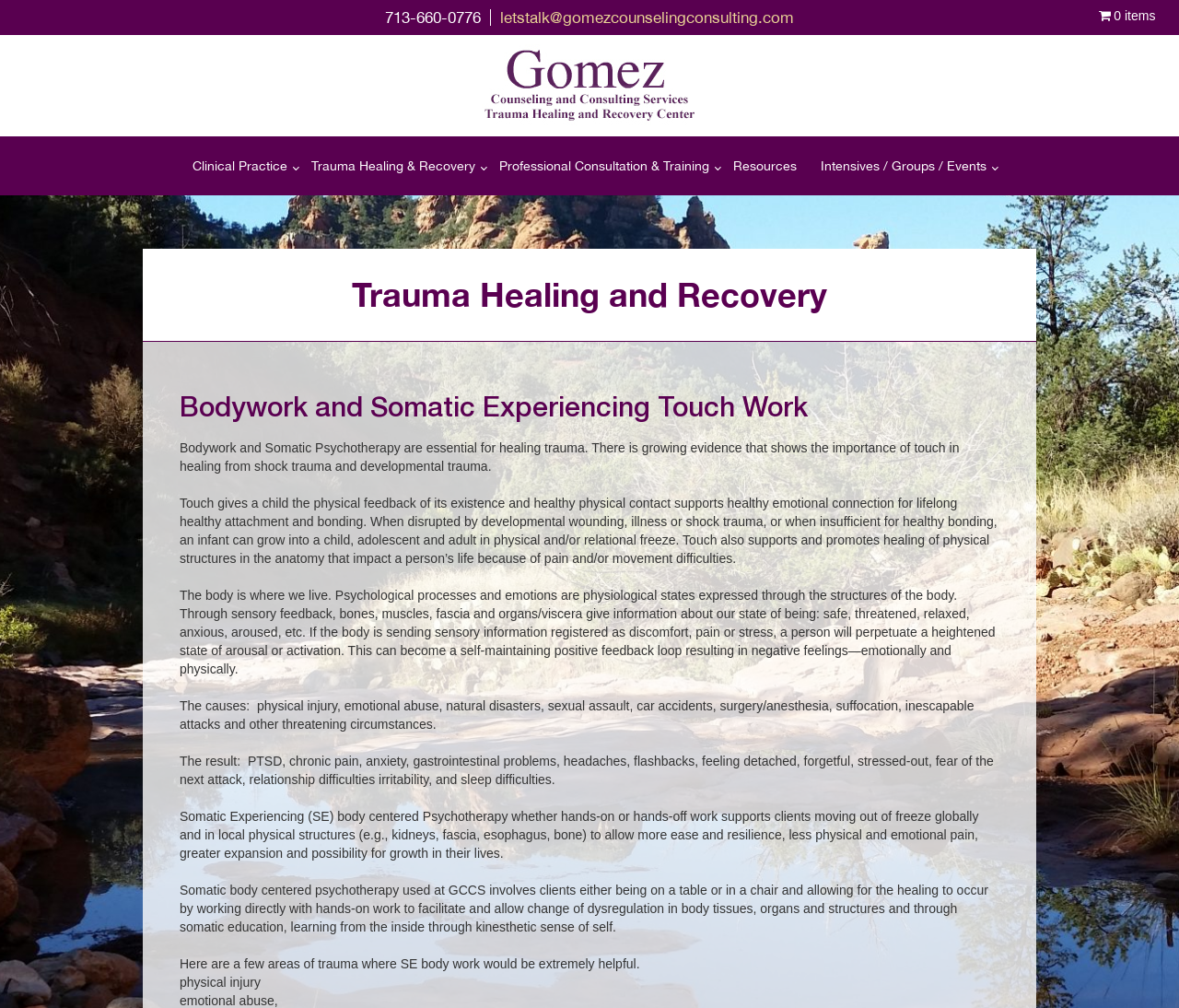Please provide a short answer using a single word or phrase for the question:
What is the link text above the logo image?

Cart 0 items